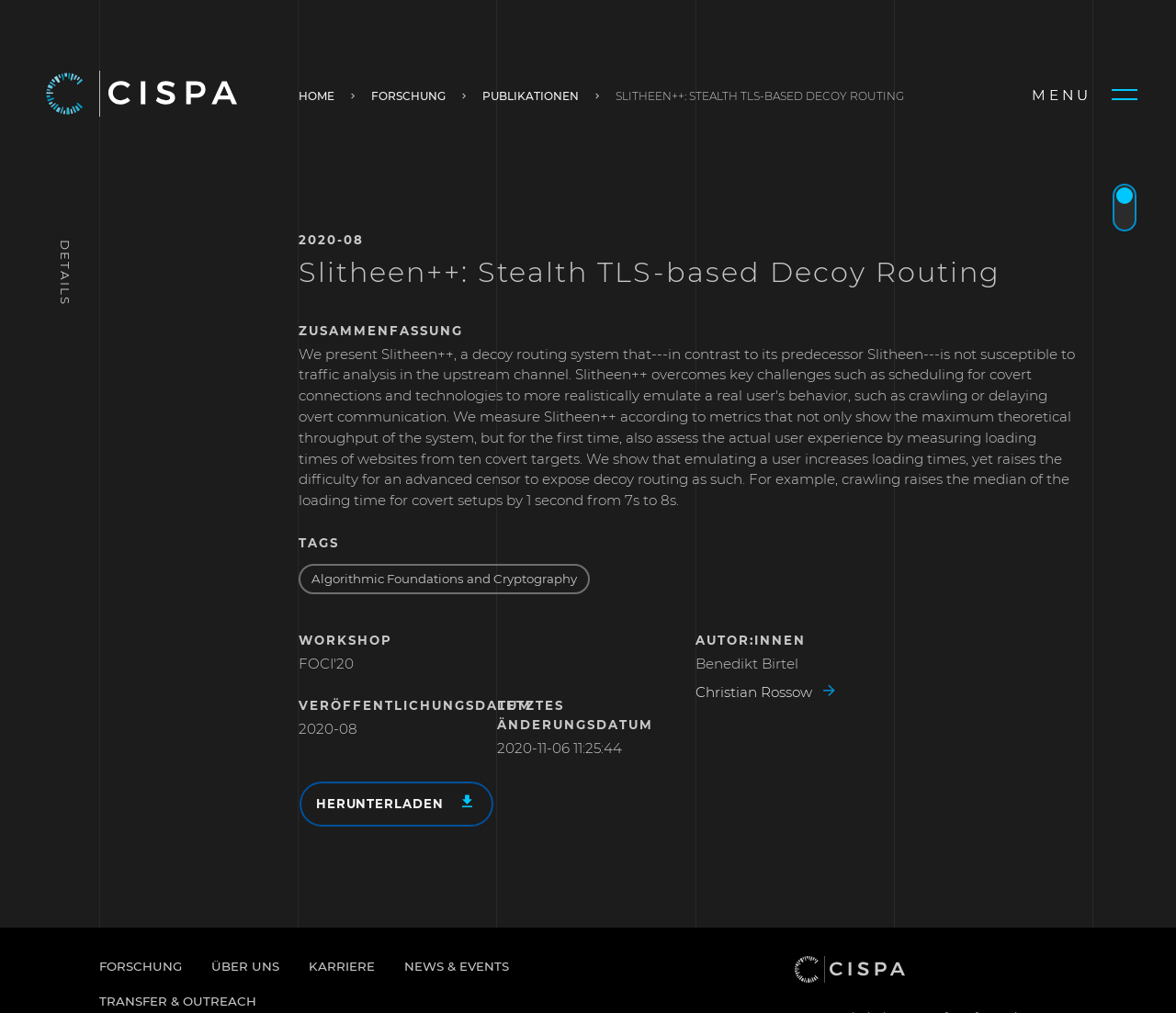Deliver a detailed narrative of the webpage's visual and textual elements.

The webpage is about Slitheen++, a decoy routing system. At the top left corner, there is a dark logo of Helmholtz Center for Information Security (CISPA) with a text description. On the top right corner, there is a circular icon and a button to navigate to the menu. Below the logo, there is a navigation breadcrumb with links to HOME, FORSCHUNG, PUBLIKATIONEN, and a title "SLITHEEN++: STEALTH TLS-BASED DECOY ROUTING".

The main content of the webpage is divided into sections. The first section has a heading "Slitheen++: Stealth TLS-based Decoy Routing" and a subheading "ZUSAMMENFASSUNG". Below this section, there are tags and a link to "Algorithmic Foundations and Cryptography". Further down, there is a section with a heading "WORKSHOP" and another section with publication information, including the publication date and last modification date.

On the right side of the page, there is a section with author information, listing "Benedikt Birtel" and "Christian Rossow" as authors. Below this section, there is a button to download the publication. At the very bottom of the page, there are links to other sections of the website, including FORSCHUNG, ÜBER UNS, KARRIERE, NEWS & EVENTS, and TRANSFER & OUTREACH. There is also a logo of Helmholtz Center for Information Security (CISPA) at the bottom right corner.